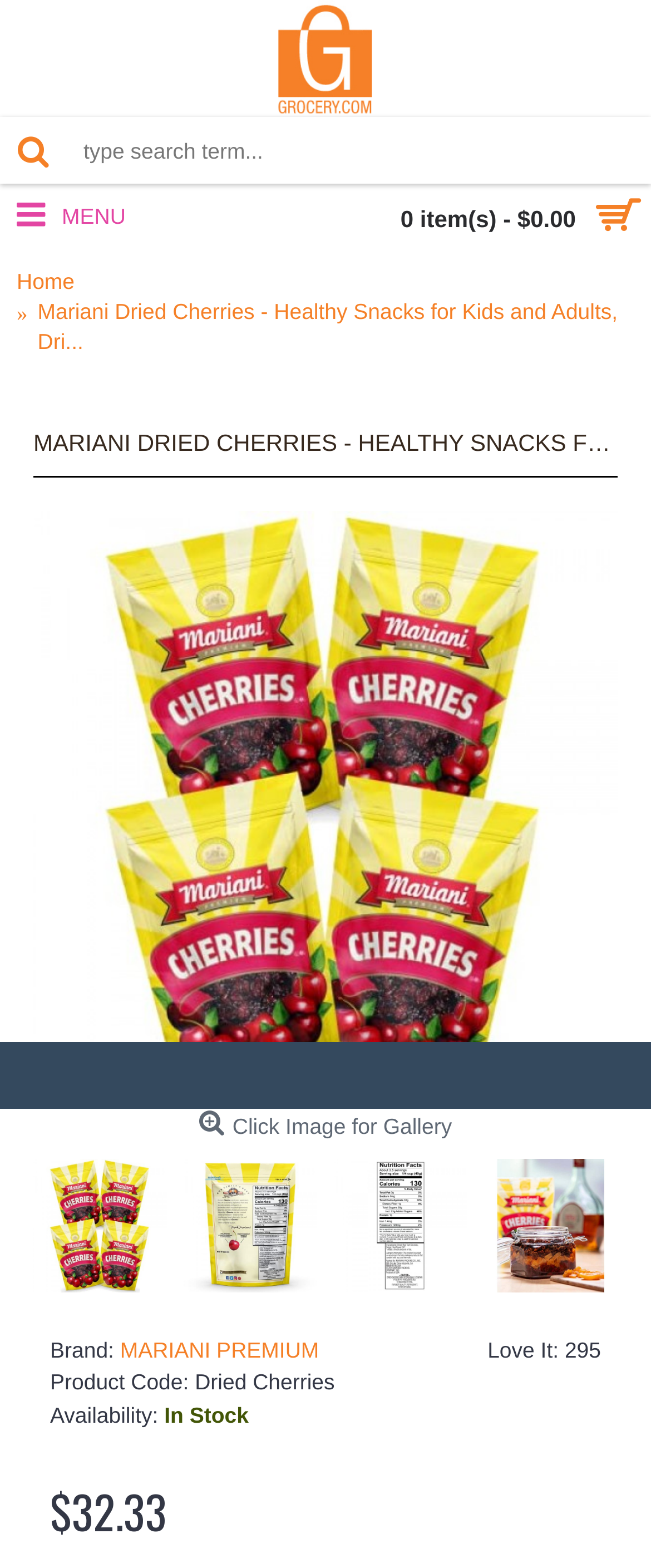Please give a concise answer to this question using a single word or phrase: 
What is the brand of the product?

MARIANI PREMIUM